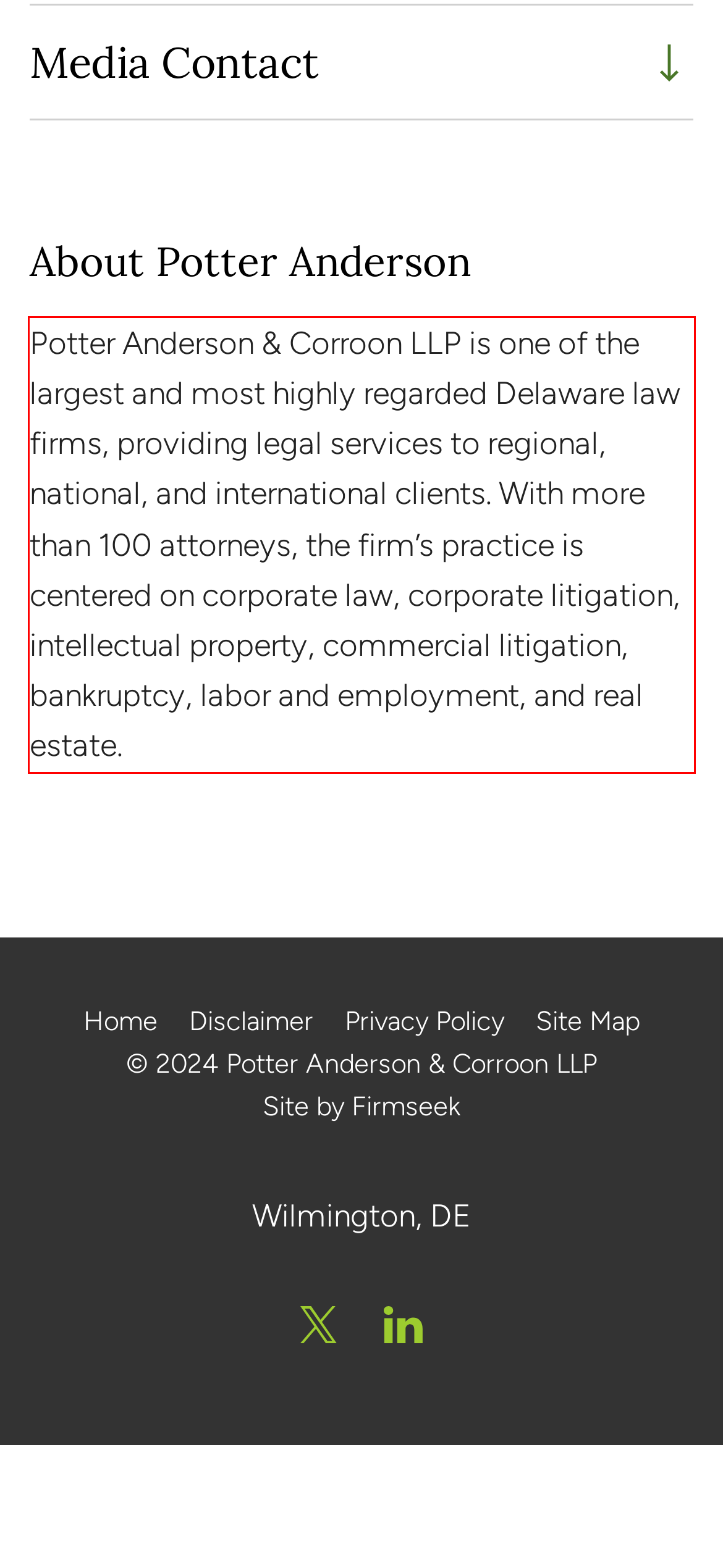Review the screenshot of the webpage and recognize the text inside the red rectangle bounding box. Provide the extracted text content.

Potter Anderson & Corroon LLP is one of the largest and most highly regarded Delaware law firms, providing legal services to regional, national, and international clients. With more than 100 attorneys, the firm’s practice is centered on corporate law, corporate litigation, intellectual property, commercial litigation, bankruptcy, labor and employment, and real estate.